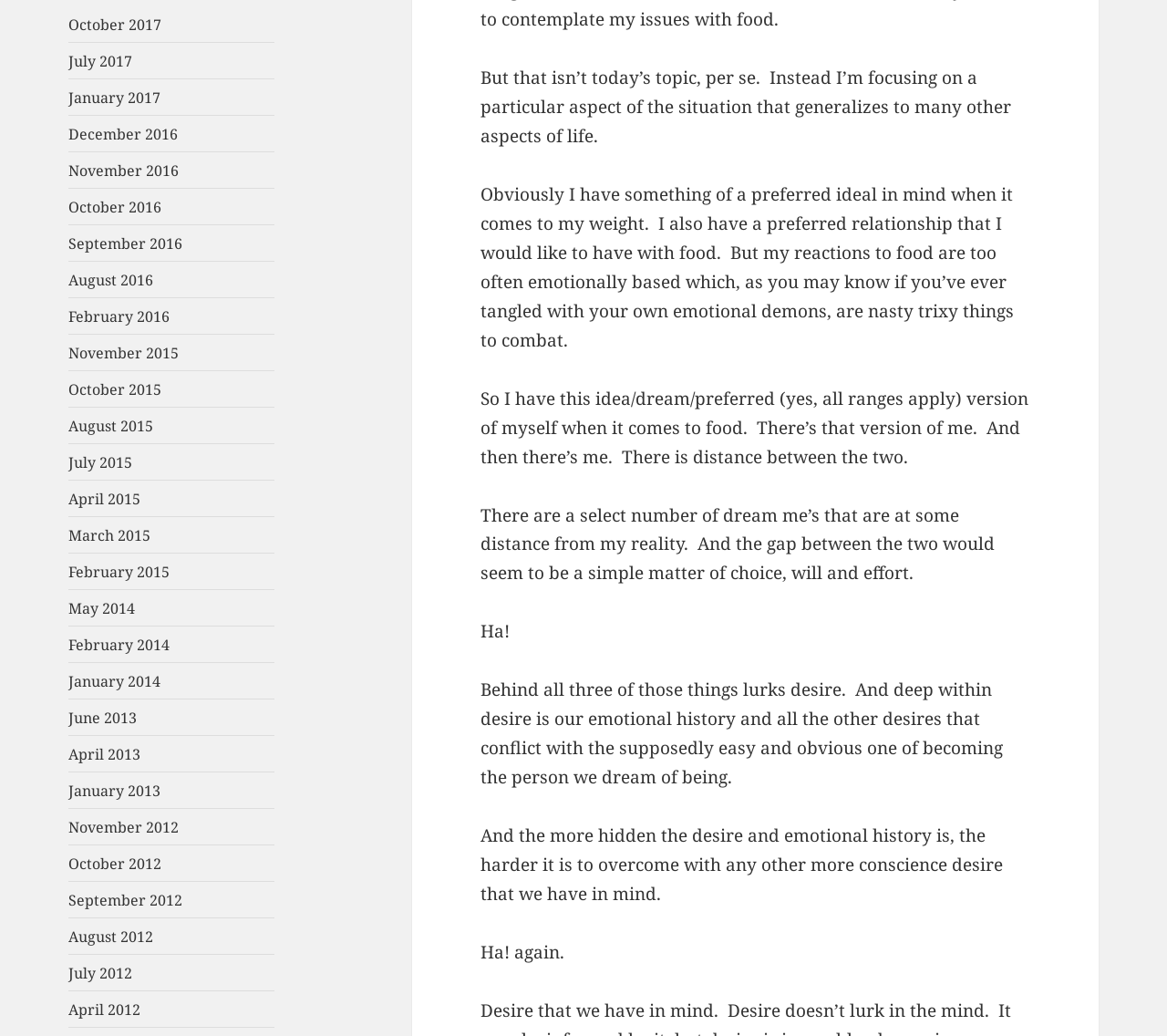Determine the bounding box coordinates of the area to click in order to meet this instruction: "Click on January 2014".

[0.059, 0.648, 0.138, 0.667]